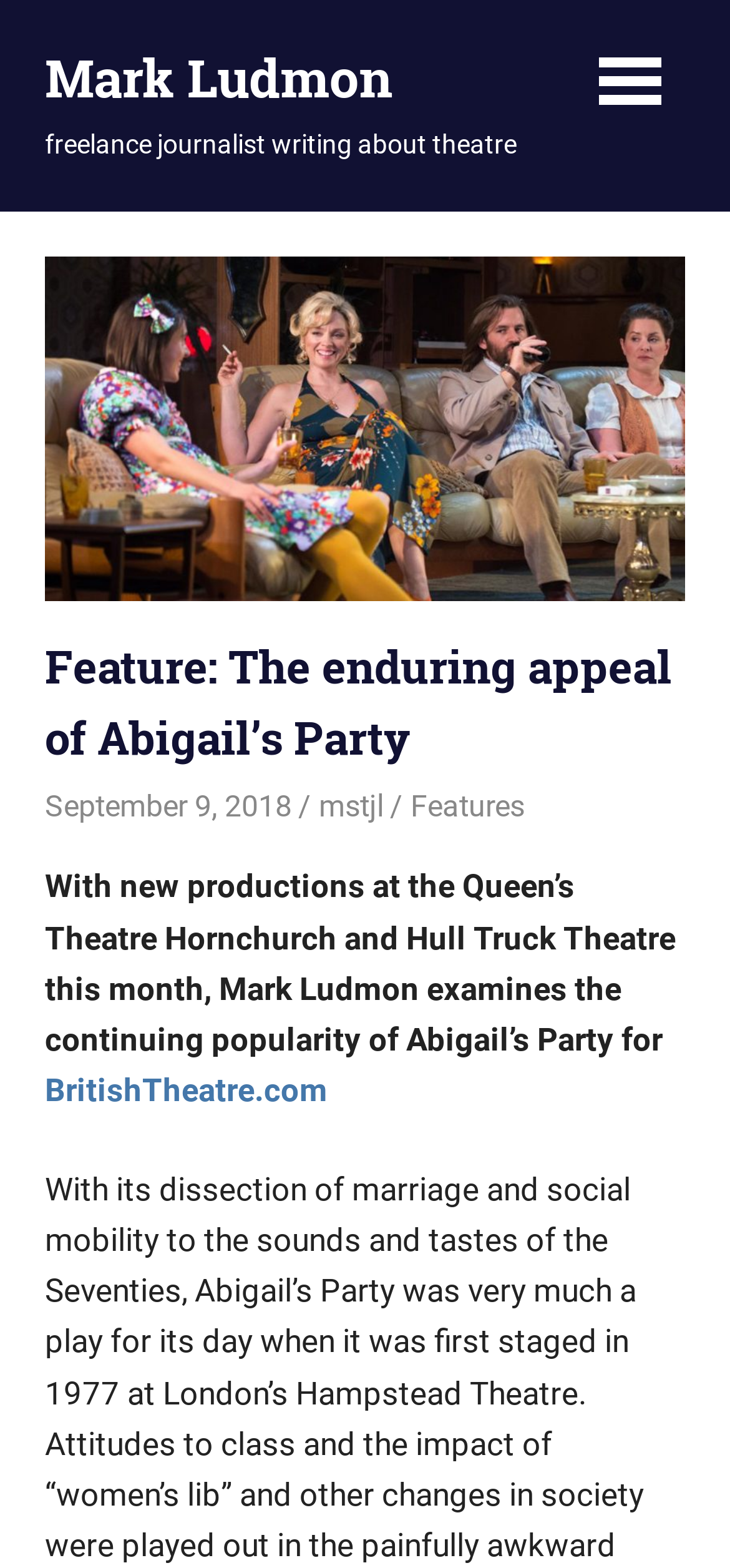From the screenshot, find the bounding box of the UI element matching this description: "September 9, 2018". Supply the bounding box coordinates in the form [left, top, right, bottom], each a float between 0 and 1.

[0.062, 0.503, 0.4, 0.525]